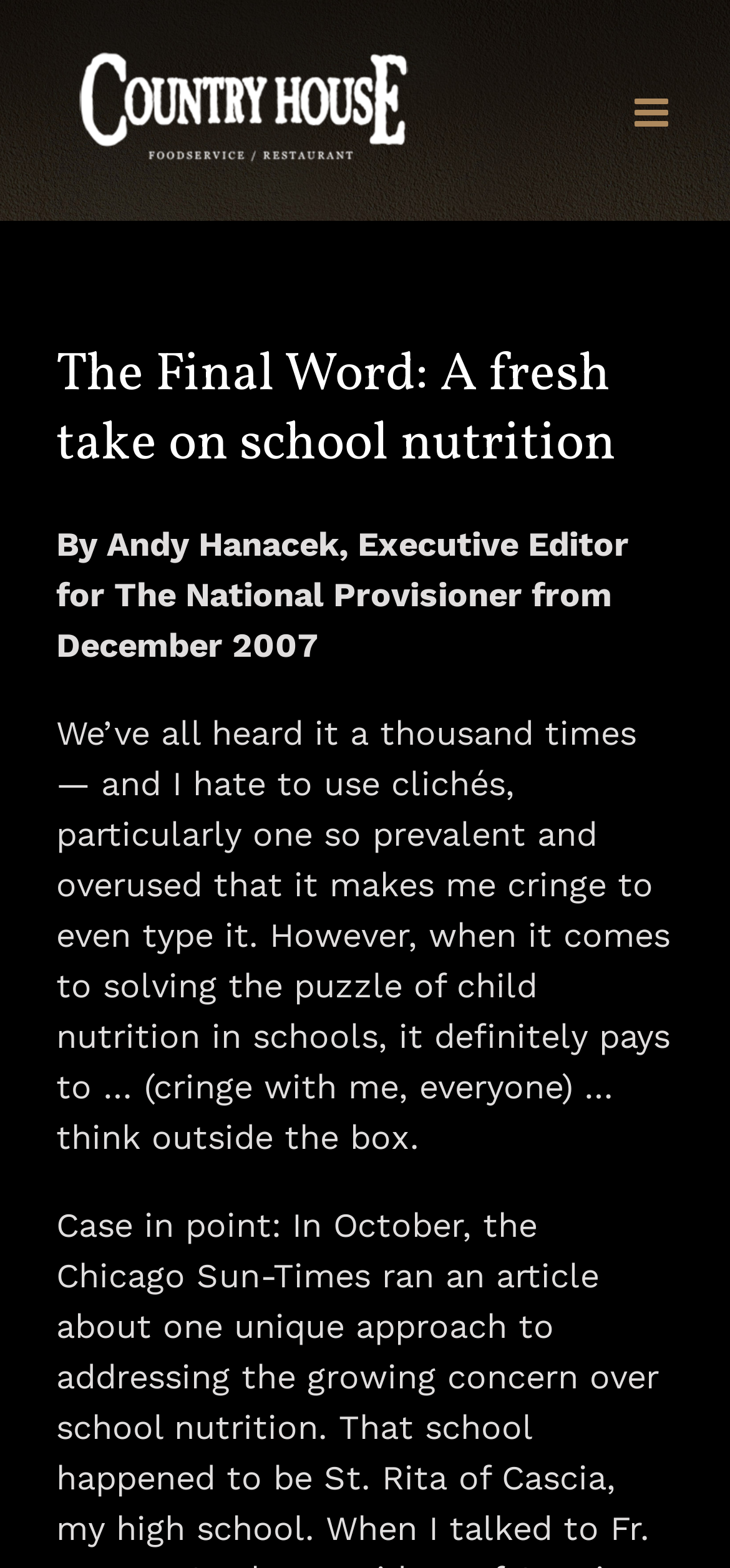What is the purpose of the link at the bottom?
Could you give a comprehensive explanation in response to this question?

The purpose of the link at the bottom can be inferred from its text content ' Go to Top', which suggests that it allows the user to navigate back to the top of the page.